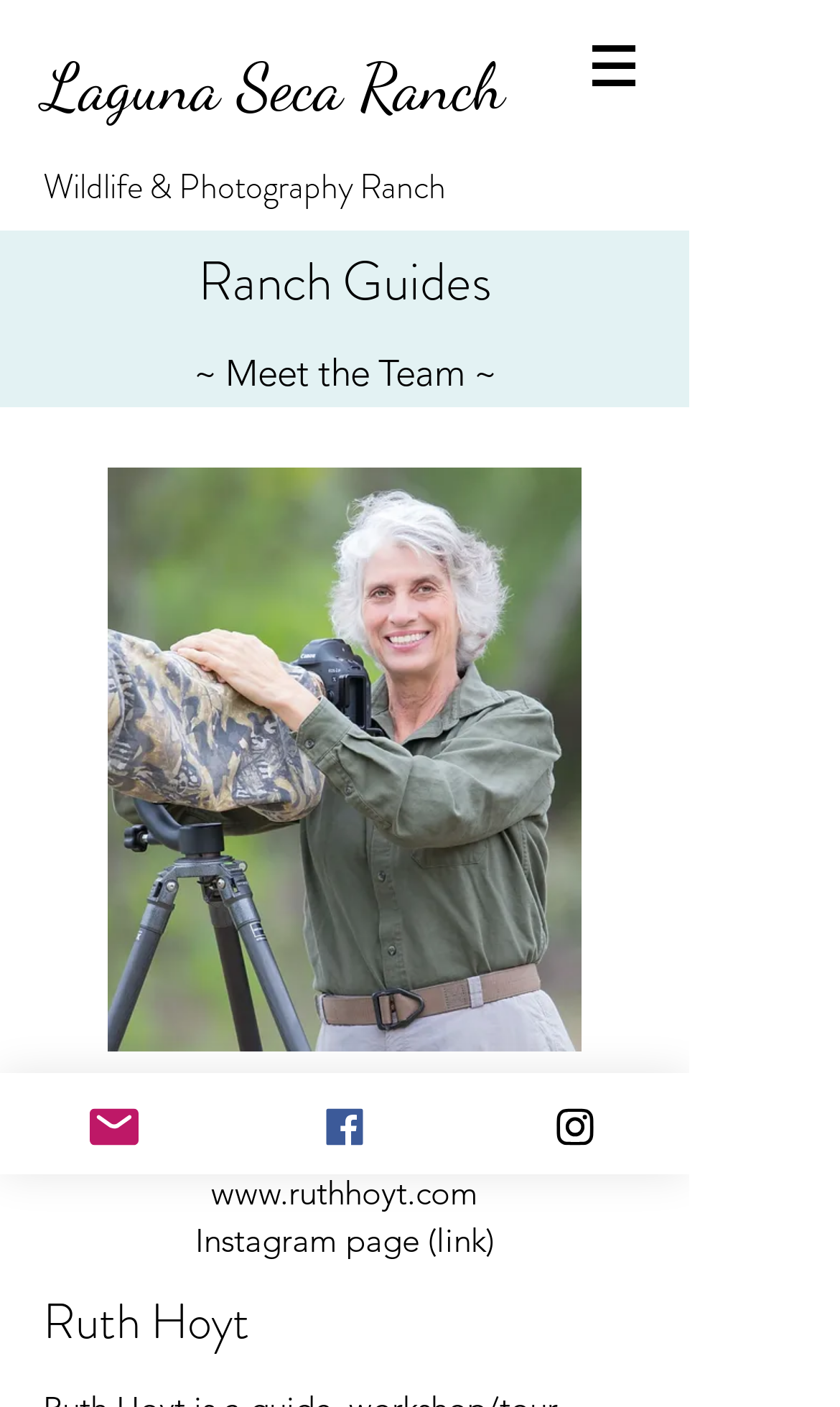What is the name of the ranch?
Using the visual information, reply with a single word or short phrase.

Laguna Seca Ranch